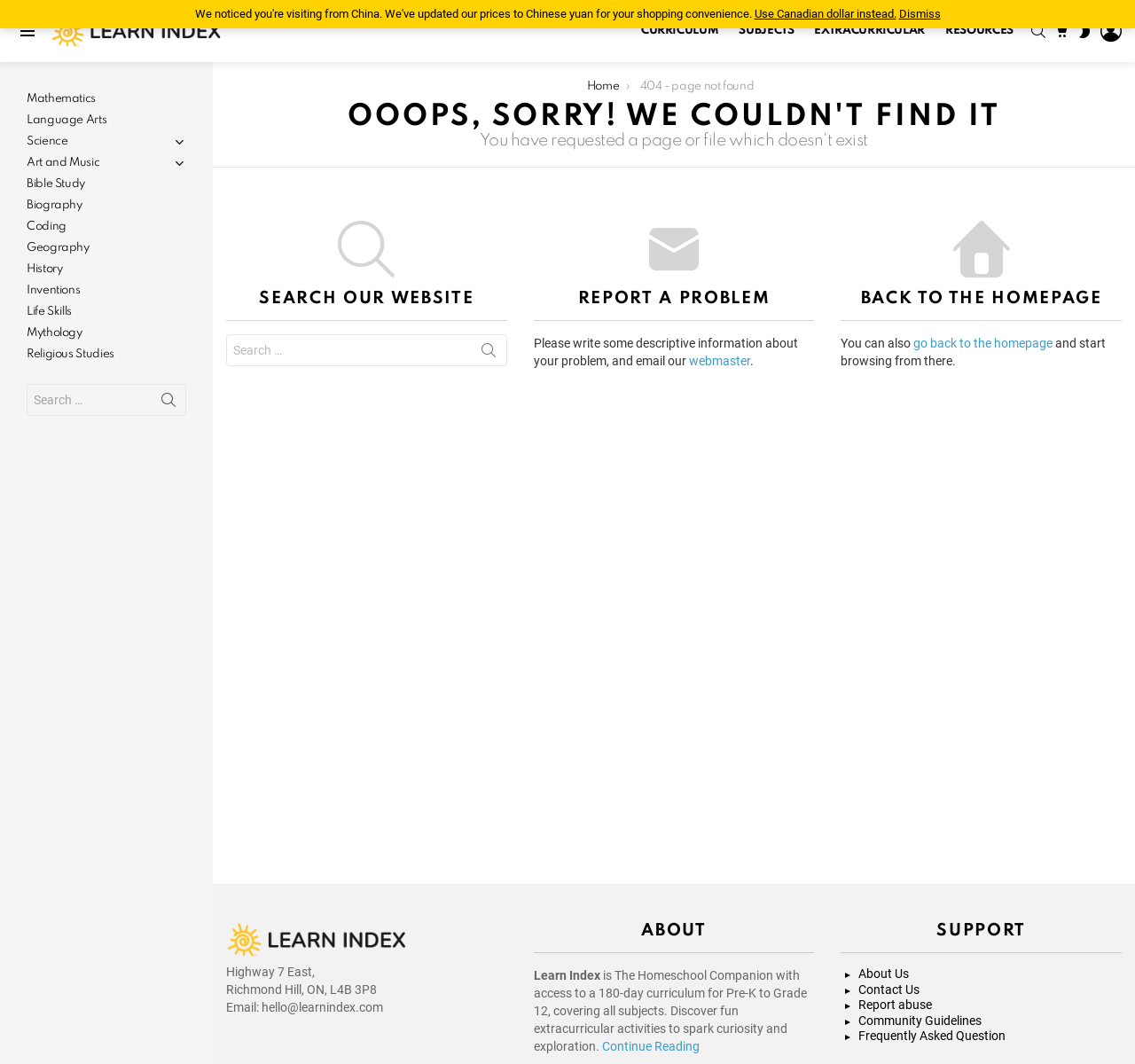Identify the bounding box coordinates of the element that should be clicked to fulfill this task: "Search our website". The coordinates should be provided as four float numbers between 0 and 1, i.e., [left, top, right, bottom].

[0.199, 0.271, 0.447, 0.302]